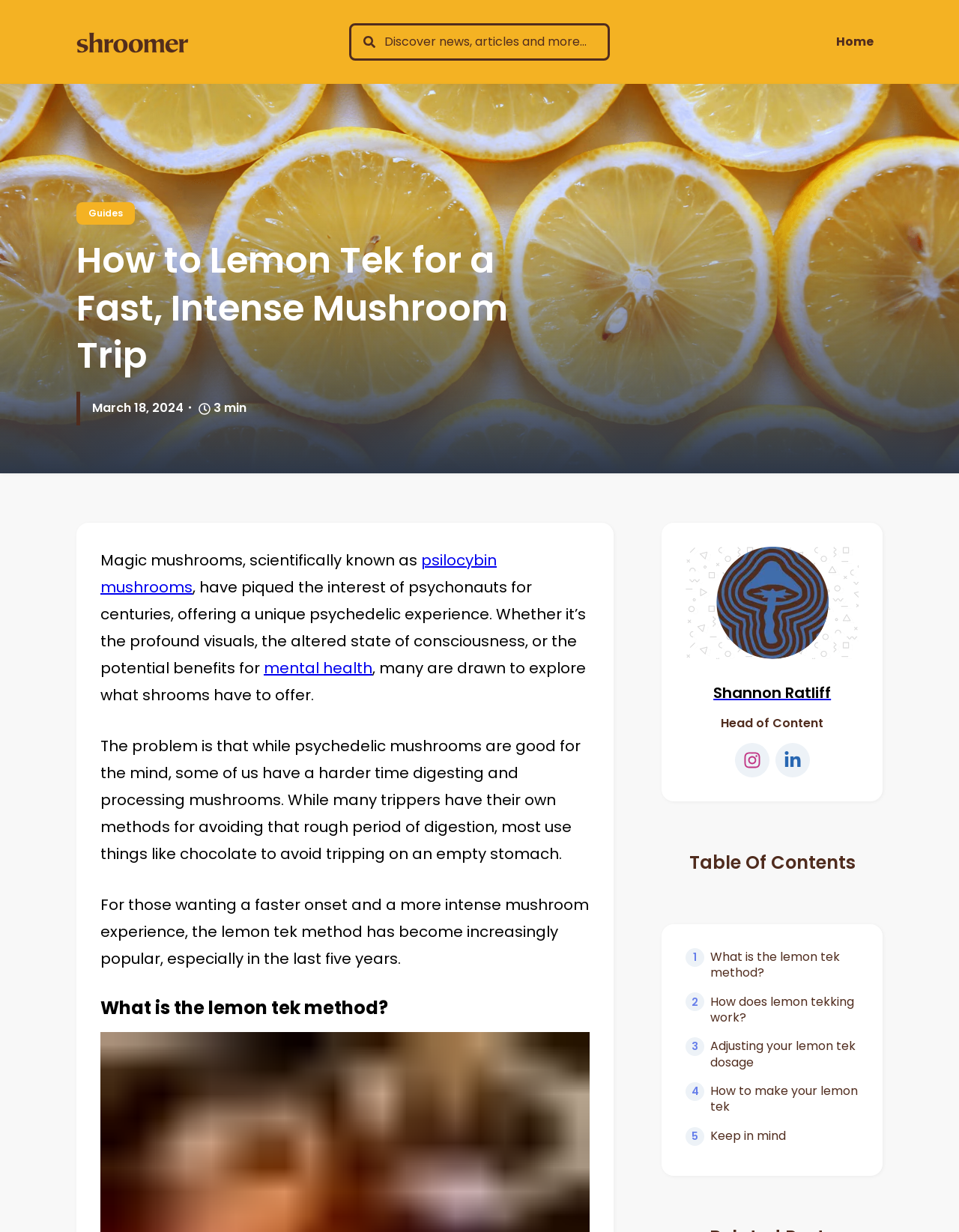Could you indicate the bounding box coordinates of the region to click in order to complete this instruction: "Check the table of contents".

[0.718, 0.69, 0.892, 0.71]